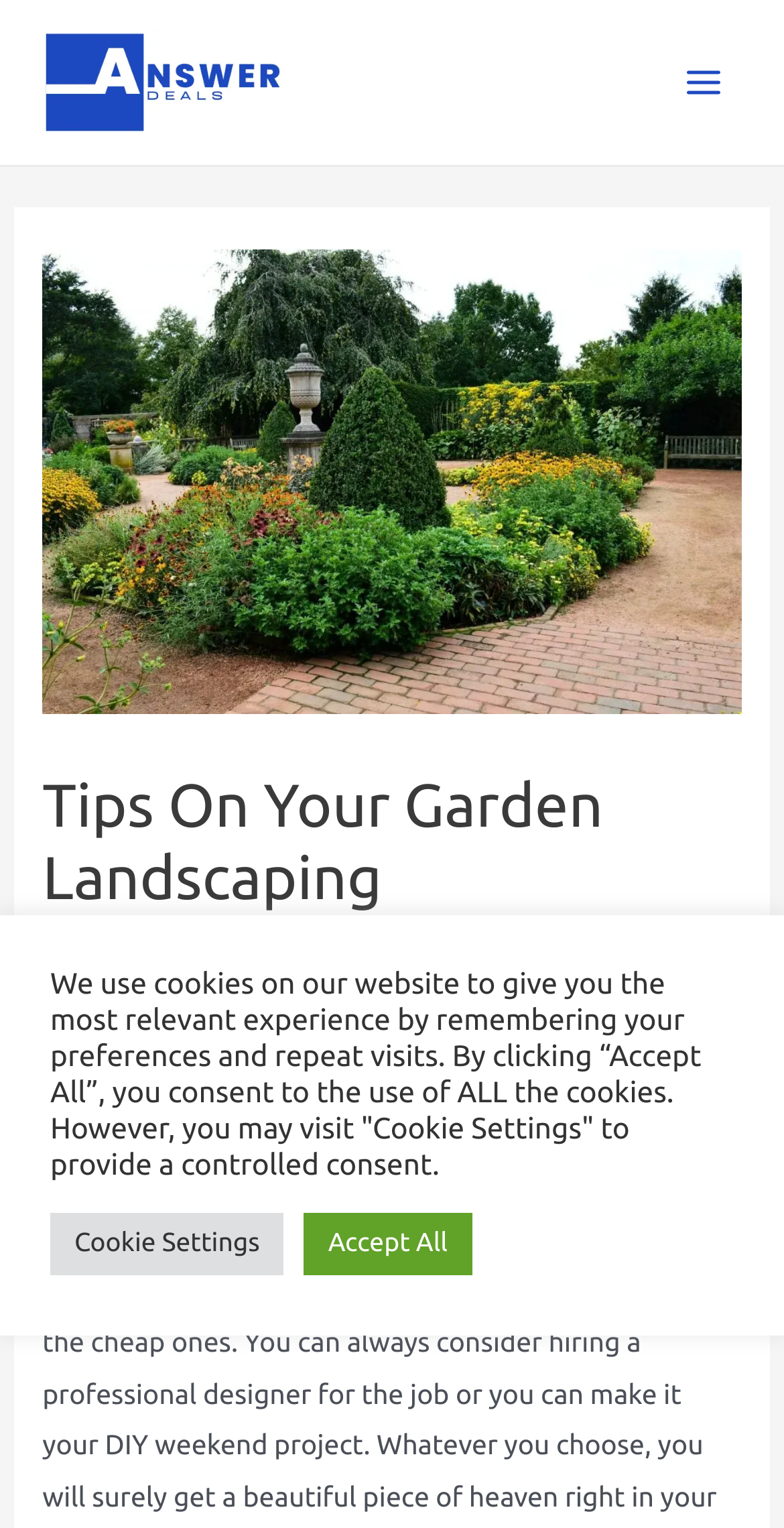Generate the title text from the webpage.

Tips On Your Garden Landscaping